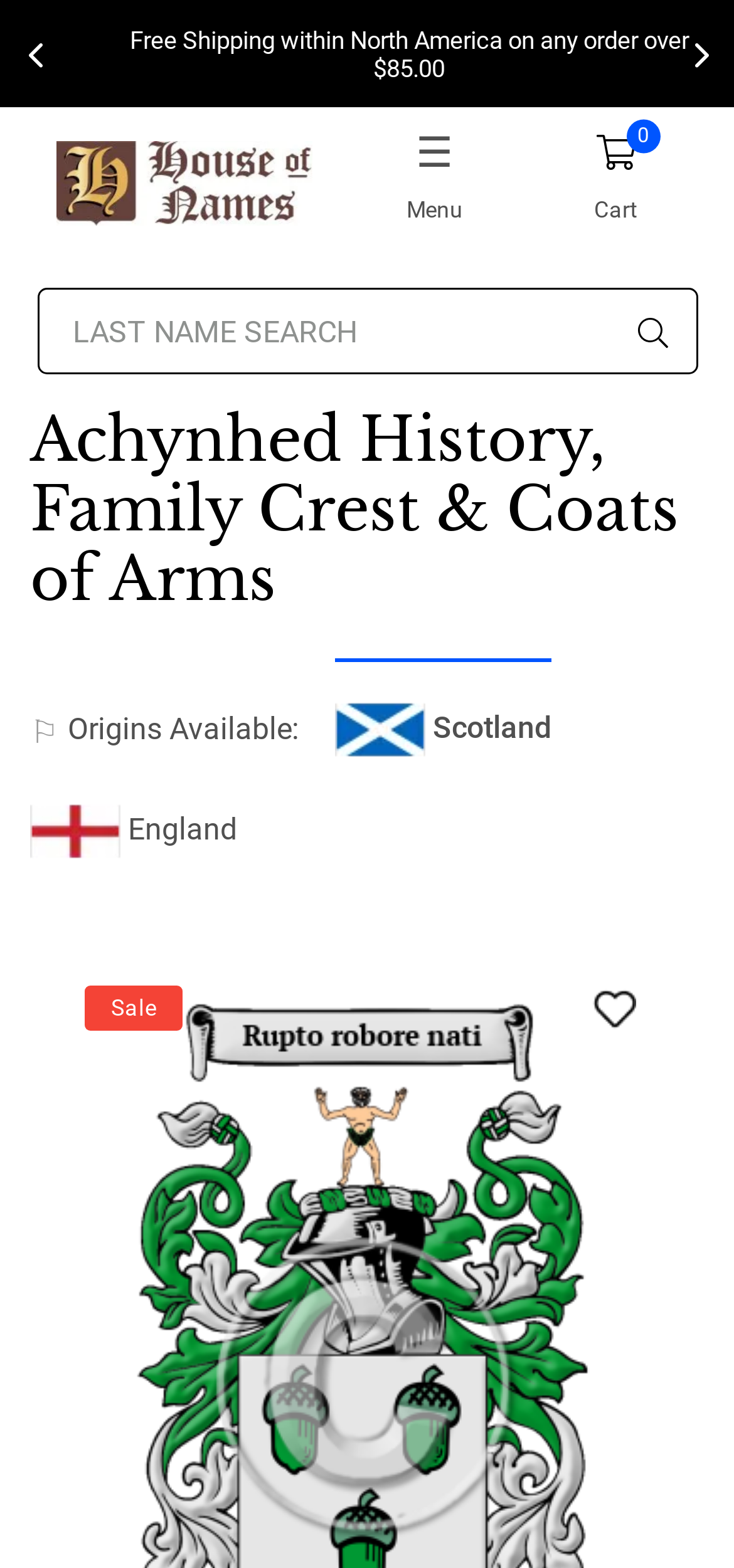Elaborate on the information and visuals displayed on the webpage.

The webpage is about the Achynhed surname, family crest, and coat of arms, with a focus on its Scottish origin. At the top, there is a navigation bar with links to "HouseofNames" and a menu icon, as well as a cart icon with a "0" indicator. To the right of the navigation bar, there is a search button with a magnifying glass icon.

Below the navigation bar, there is a search box with a heading that reads "LAST NAME SEARCH". Directly below the search box, there is a prominent heading that reads "Achynhed History, Family Crest & Coats of Arms". To the right of this heading, there is an image of the Scotland flag.

Underneath the heading, there are links to "Scotland England" and an image of the Scotland flag again. Further down, there are links to "Product" and "Wishlist", as well as a "Sale" label. At the very bottom of the page, there is a "Scroll to Top" link.

Throughout the page, there are several images, including the HouseofNames logo, the shopping cart icon, the search icon, and the Scotland flag. The layout is organized, with clear headings and concise text, making it easy to navigate and find information about the Achynhed surname and its history.